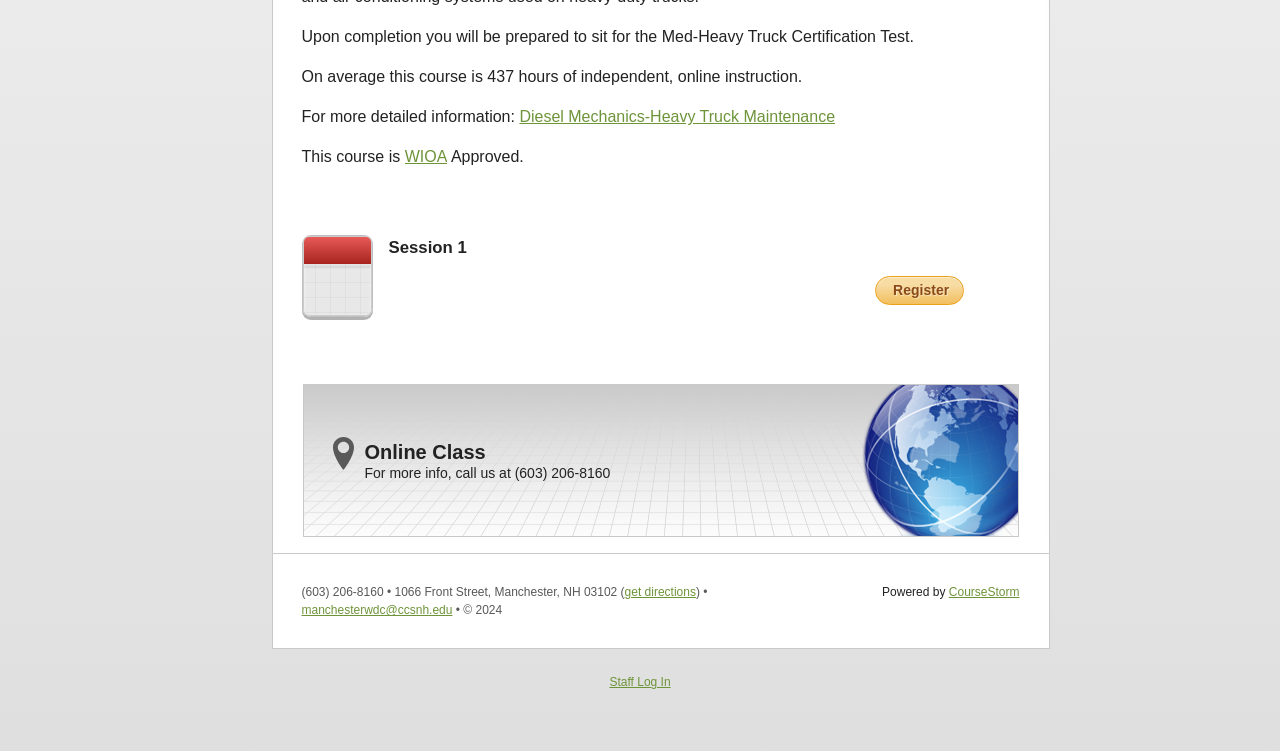Find the bounding box coordinates for the UI element that matches this description: "WIOA".

[0.316, 0.194, 0.349, 0.226]